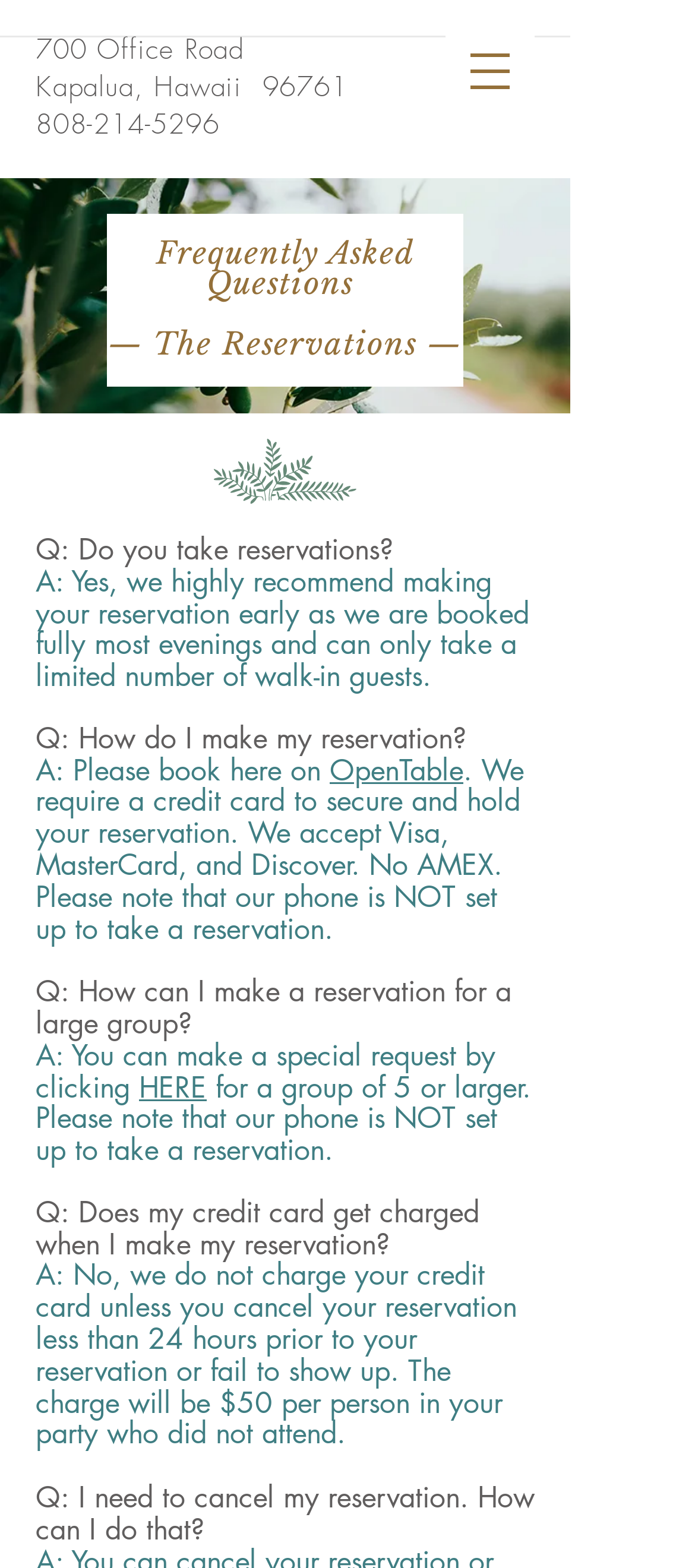What is the cancellation policy for reservations?
Use the image to give a comprehensive and detailed response to the question.

I found the answer by looking at the Frequently Asked Questions section, where it says 'Q: Does my credit card get charged when I make my reservation?' and the answer explains the cancellation policy.